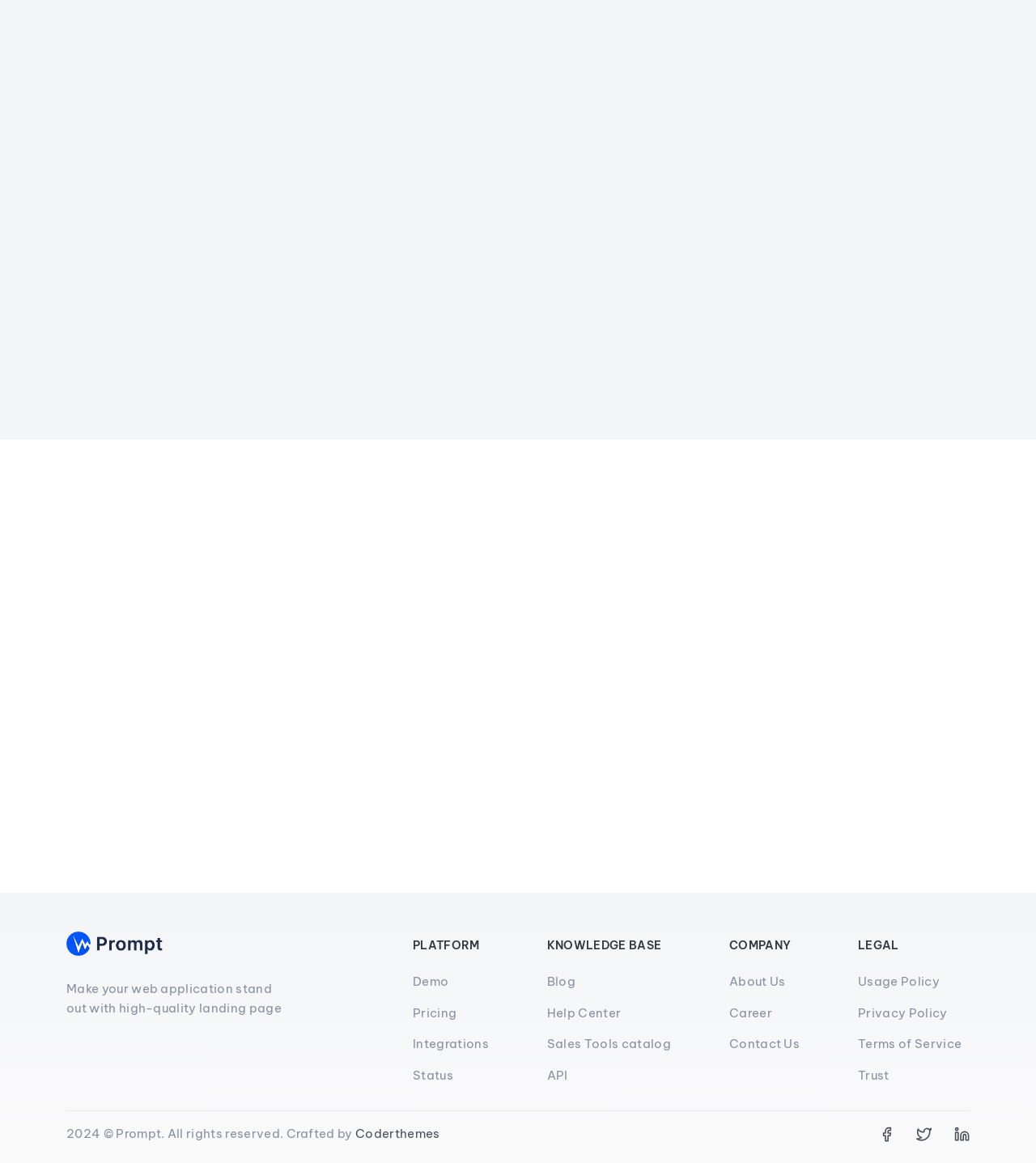Determine the bounding box for the UI element as described: "Usage Policy". The coordinates should be represented as four float numbers between 0 and 1, formatted as [left, top, right, bottom].

[0.828, 0.837, 0.907, 0.852]